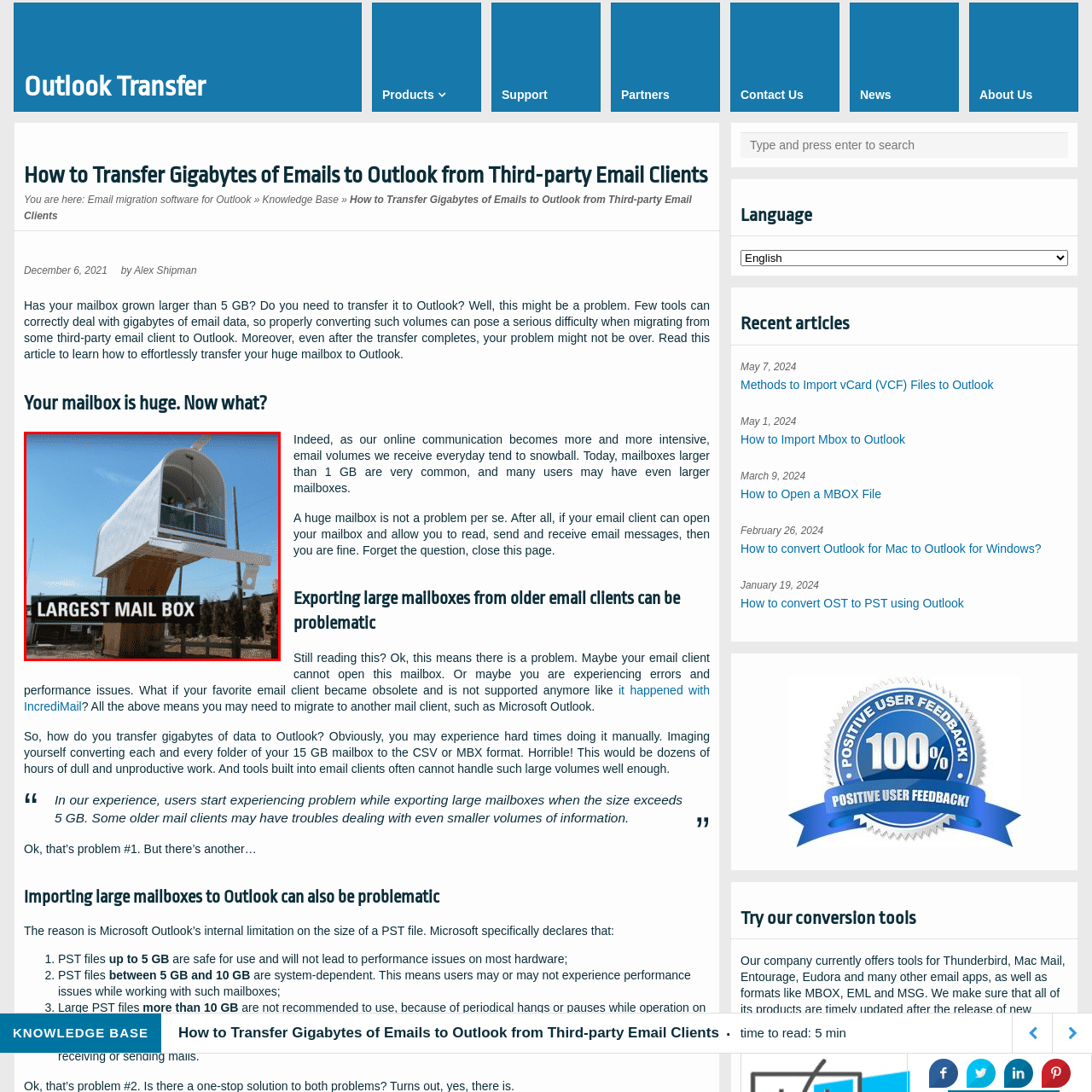Describe extensively the image that is situated inside the red border.

This image features an eye-catching portrayal of a towering, oversized mailbox, humorously labeled as the "Largest Mail Box." The structure is designed in a playful, modern style, showcasing a white, curved top that adds to its whimsical charm. Positioned prominently against a clear blue sky, the mailbox seems to suggest both functionality and a touch of fun in its oversized capacity. Below, a sturdy wooden frame supports the mailbox, which appears to be large enough to accommodate numerous letters or packages, playing into contemporary themes of convenience and accessibility. The creative design captures the viewer’s attention, making it not just a mail receptacle but a unique architectural statement in the landscape.